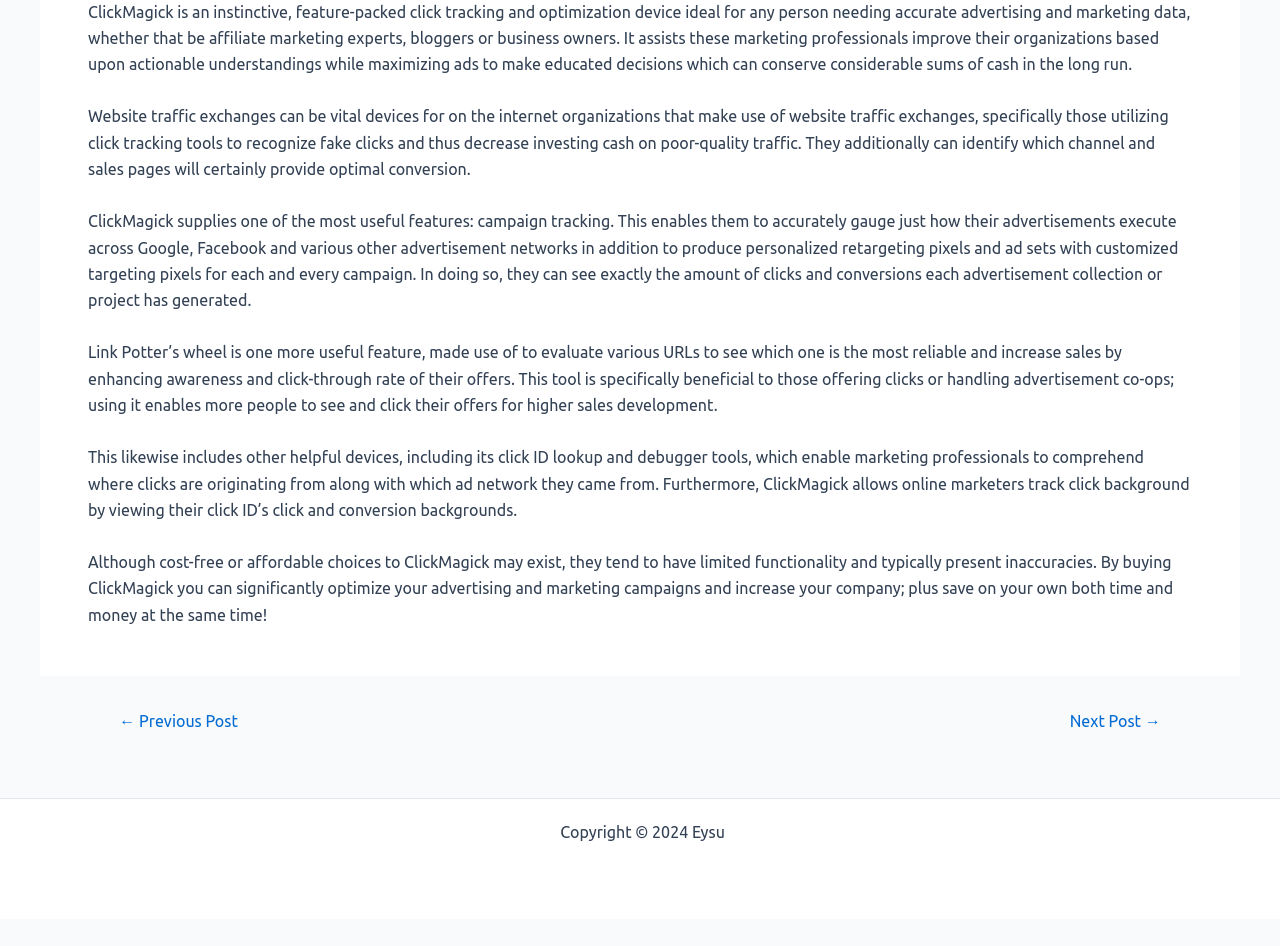What is the copyright year of the website?
Use the information from the image to give a detailed answer to the question.

The copyright information is located at the bottom of the webpage, which states 'Copyright © 2024 Eysu'.